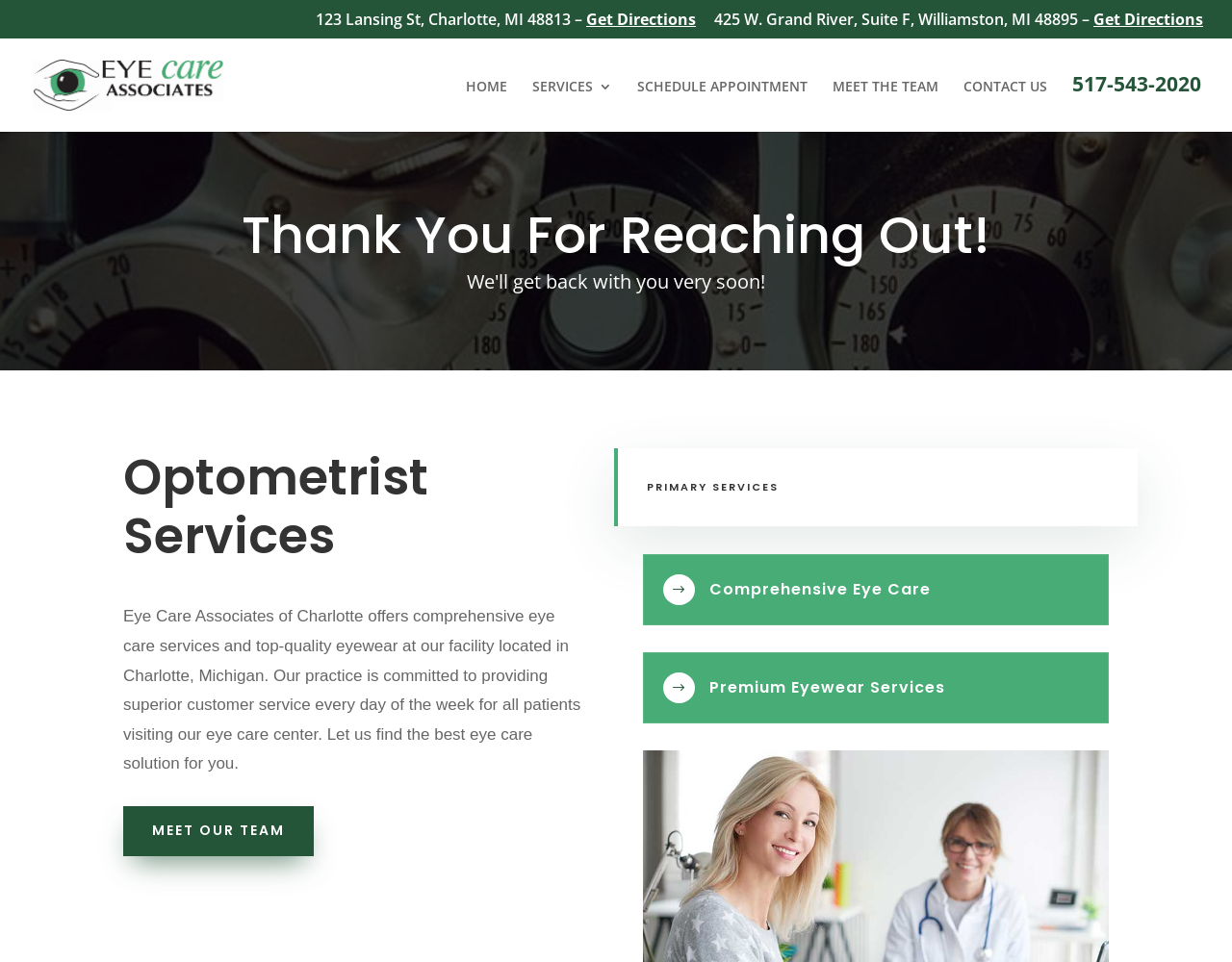Identify the bounding box coordinates for the UI element described by the following text: "MEET THE TEAM". Provide the coordinates as four float numbers between 0 and 1, in the format [left, top, right, bottom].

[0.676, 0.083, 0.762, 0.137]